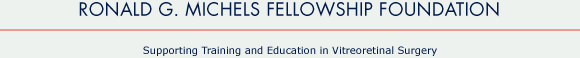What is the purpose of the decorative line in the design?
Refer to the screenshot and respond with a concise word or phrase.

to enhance the overall aesthetic